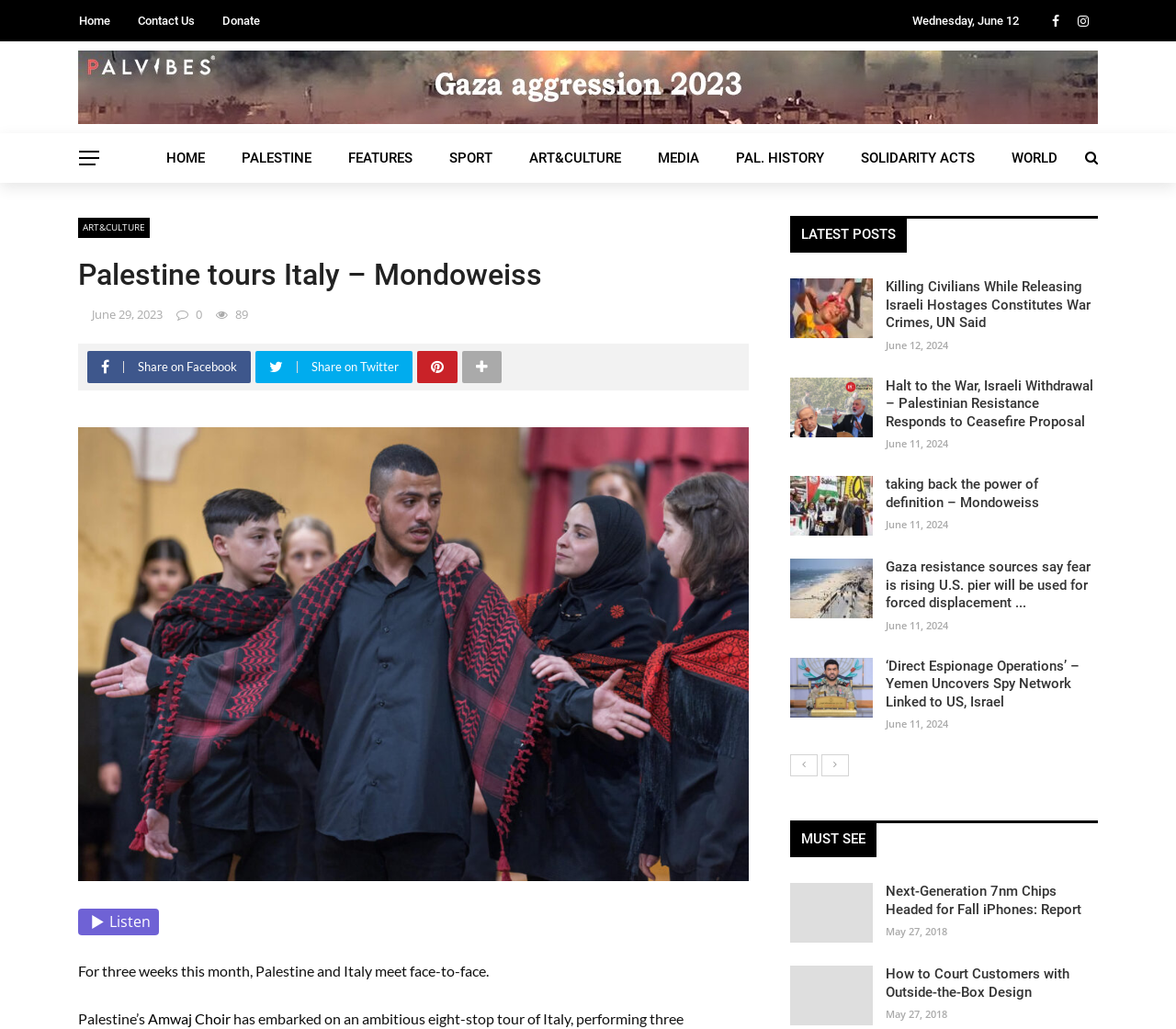Provide a brief response in the form of a single word or phrase:
What is the social media platform represented by the icon ''?

Twitter